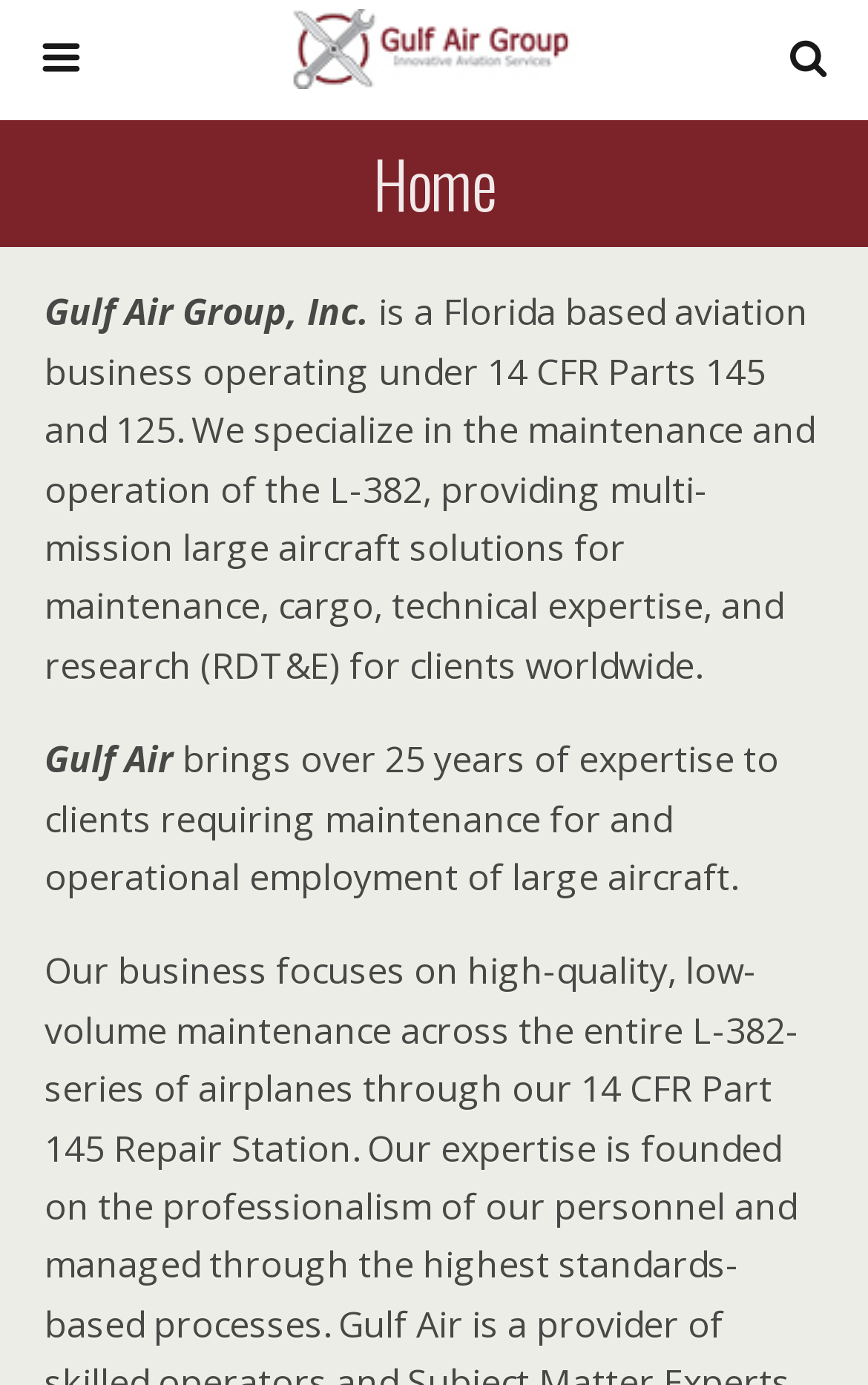Respond with a single word or phrase for the following question: 
What type of business is Gulf Air Group, Inc?

Aviation business